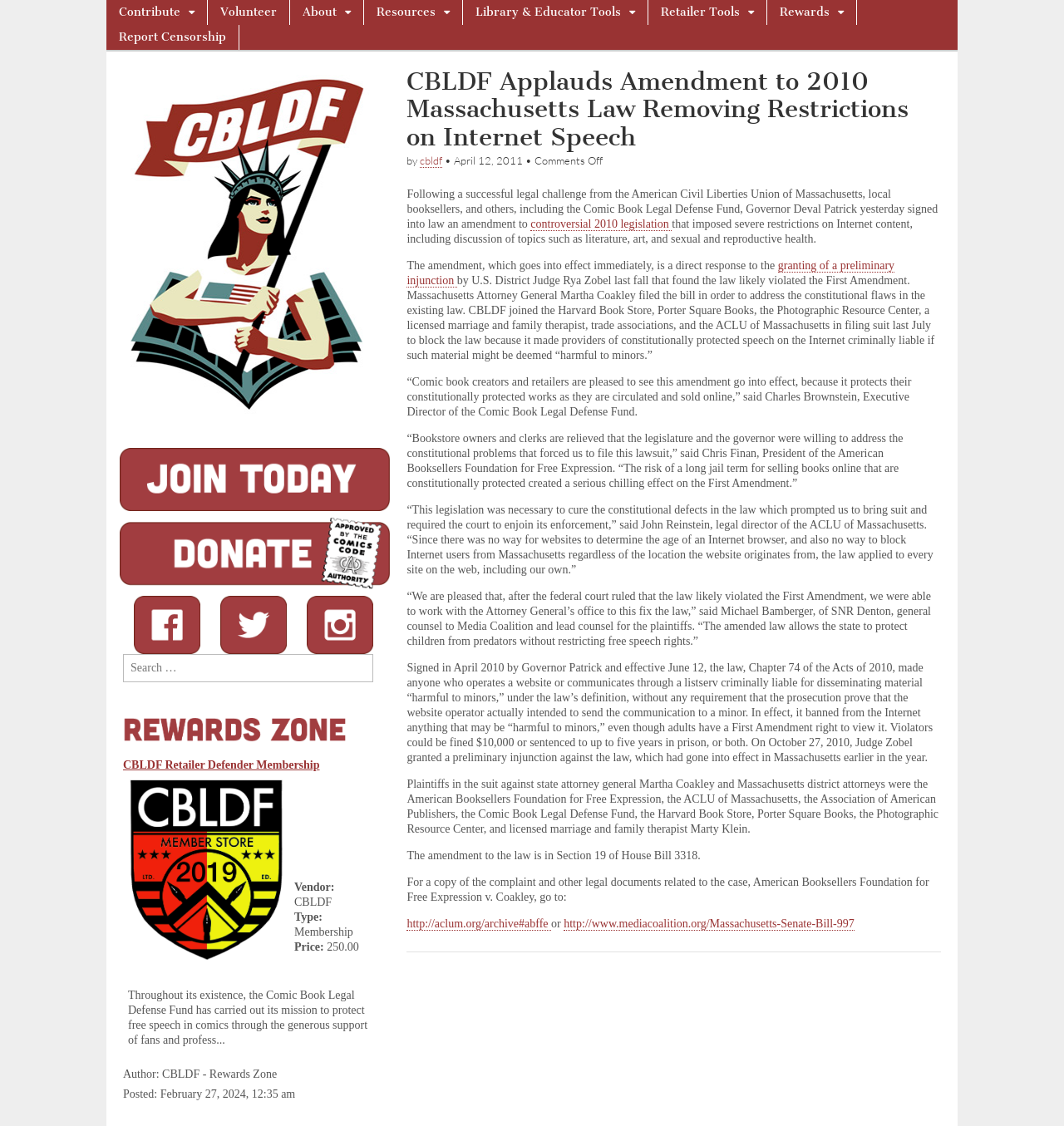Determine the bounding box coordinates for the area that should be clicked to carry out the following instruction: "Search for something".

[0.116, 0.581, 0.351, 0.606]